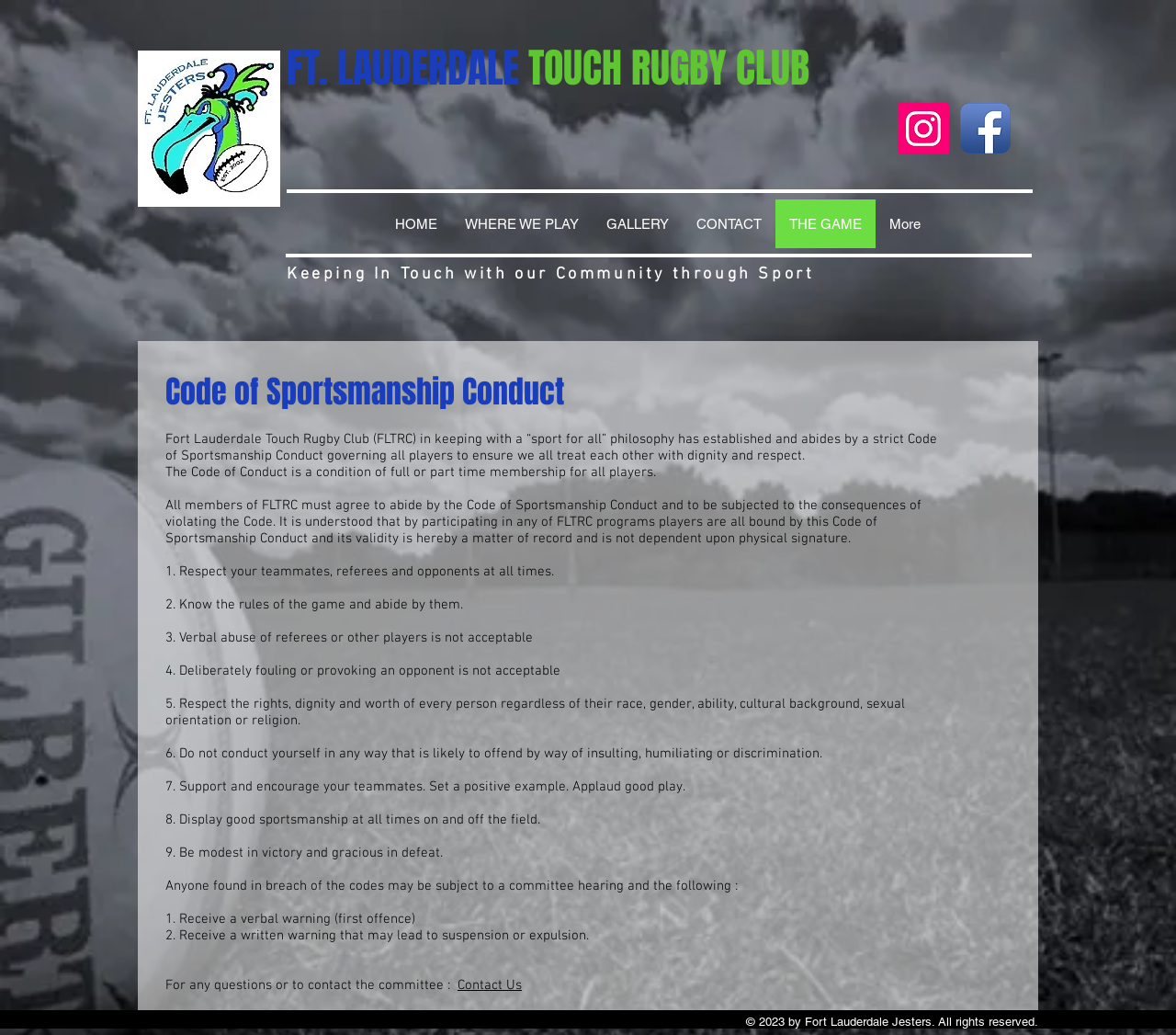How many rules are listed in the Code of Sportsmanship Conduct? Examine the screenshot and reply using just one word or a brief phrase.

9